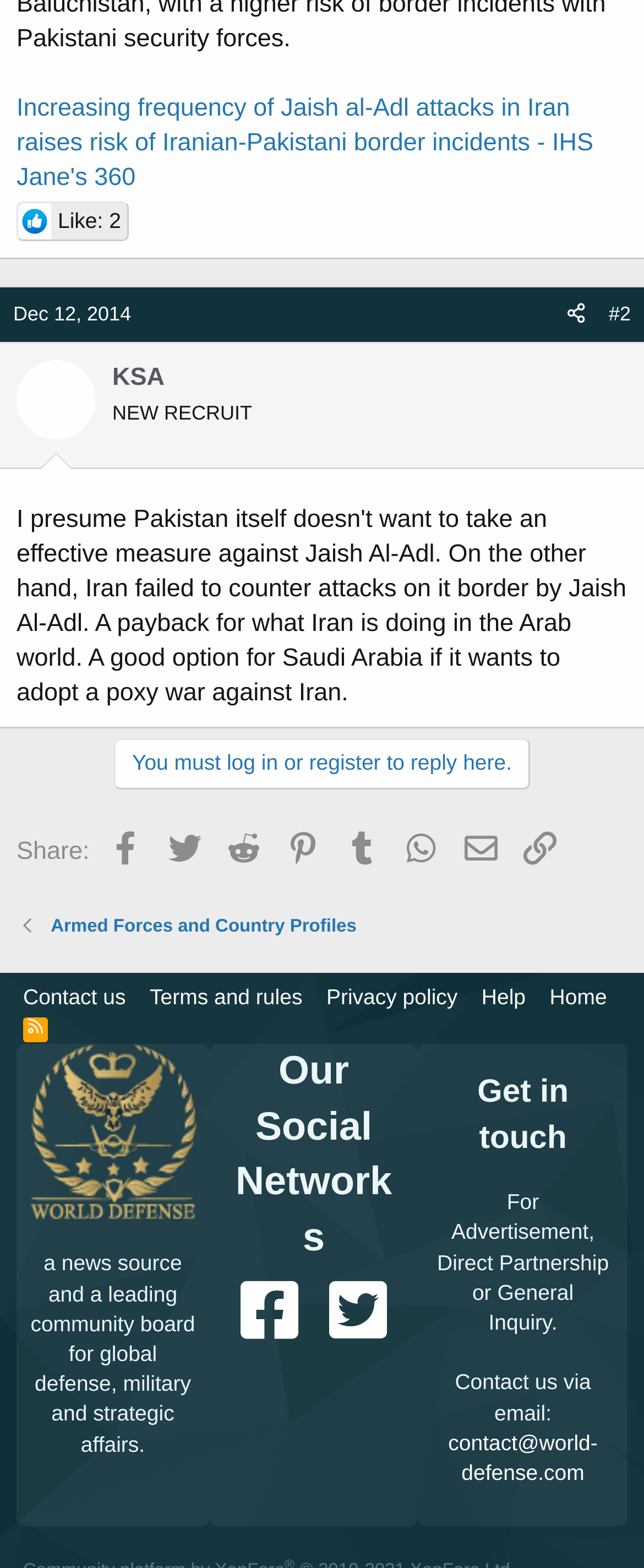Please identify the bounding box coordinates of the element on the webpage that should be clicked to follow this instruction: "Visit the 'Armed Forces and Country Profiles' page". The bounding box coordinates should be given as four float numbers between 0 and 1, formatted as [left, top, right, bottom].

[0.079, 0.582, 0.554, 0.599]